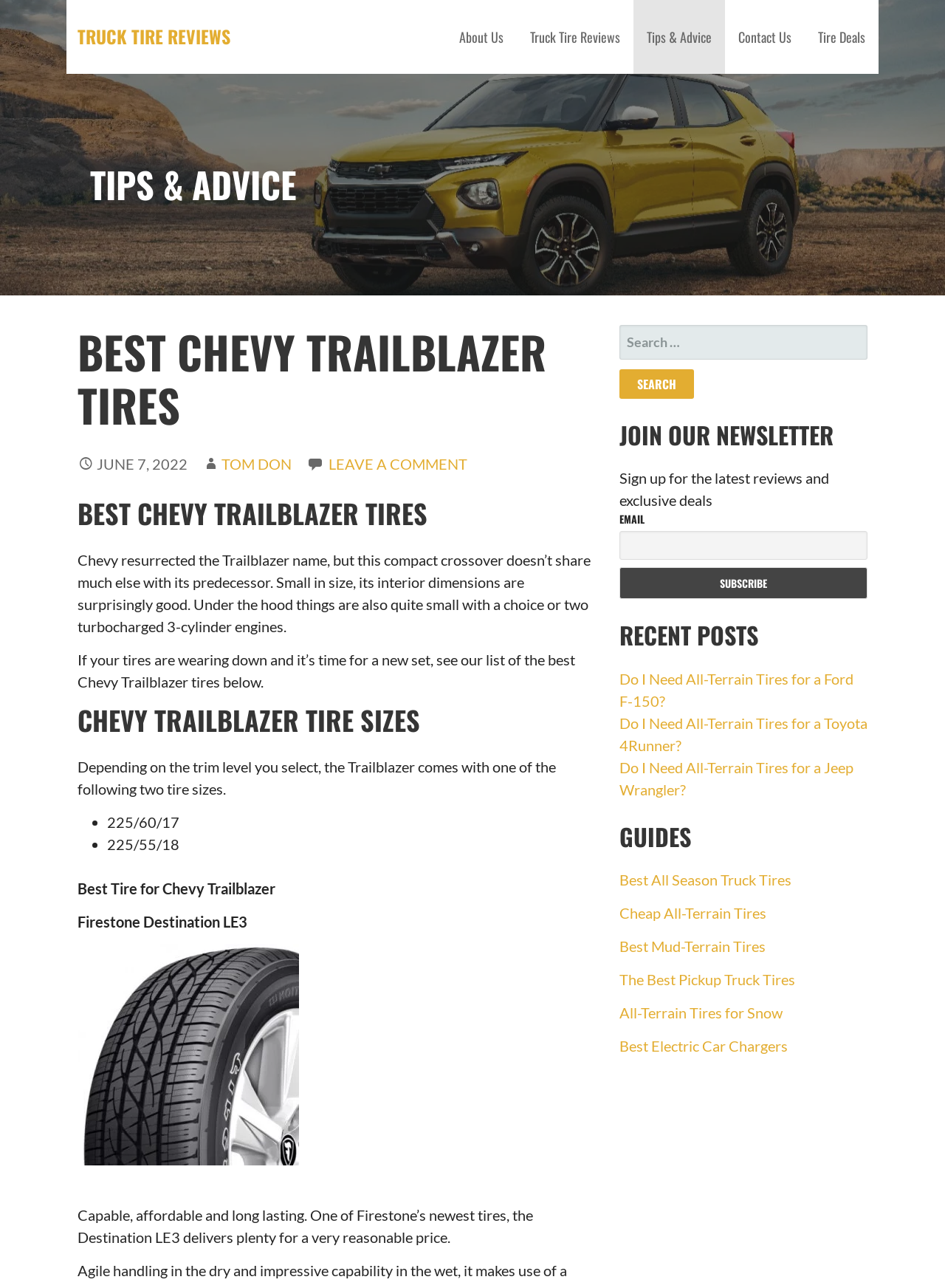From the given element description: "Best Mud-Terrain Tires", find the bounding box for the UI element. Provide the coordinates as four float numbers between 0 and 1, in the order [left, top, right, bottom].

[0.655, 0.728, 0.81, 0.741]